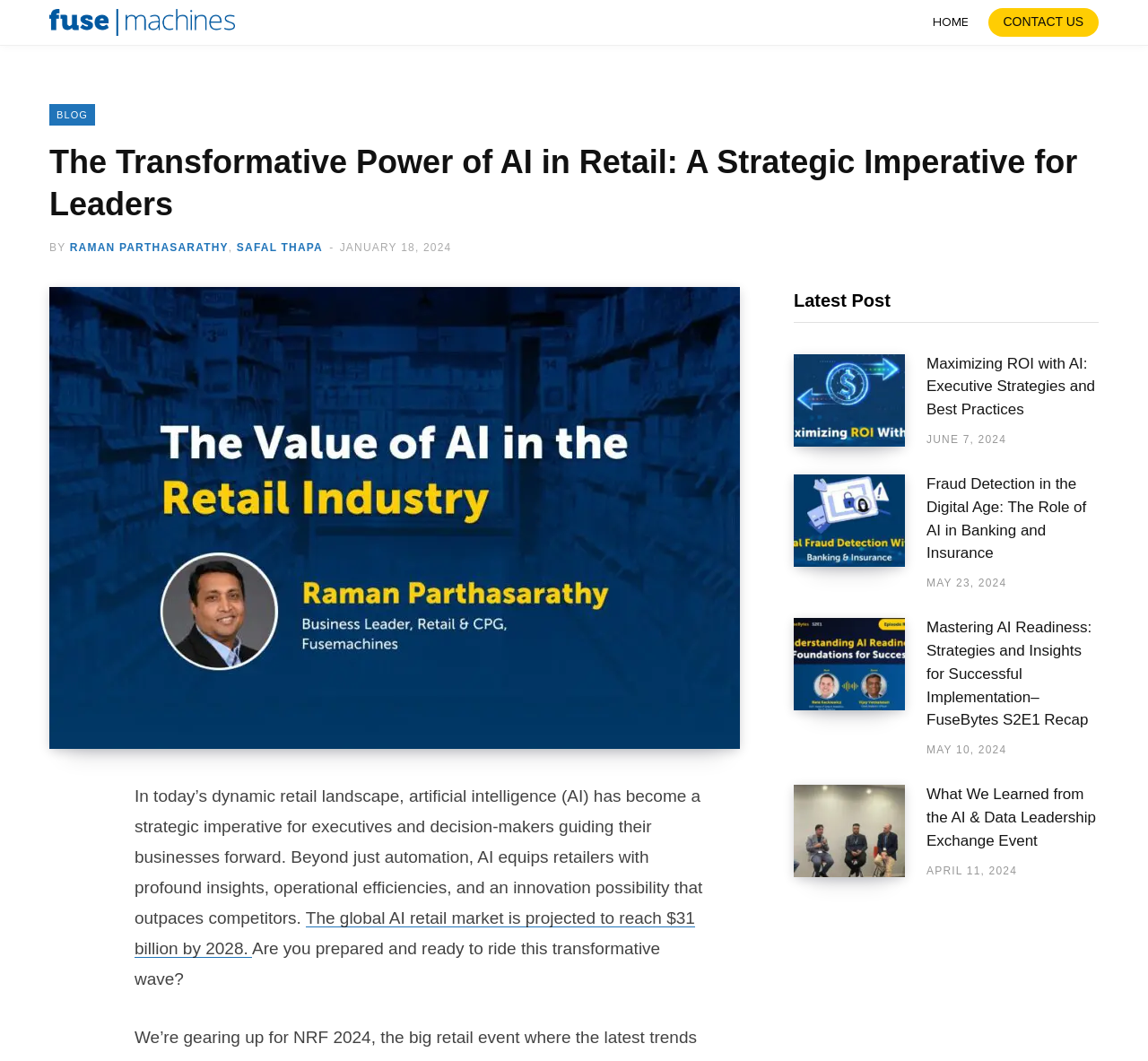What is the title of the latest post?
Ensure your answer is thorough and detailed.

The title of the latest post can be determined by looking at the link 'Maximizing ROI with AI' which is listed under the heading 'Latest Post'.